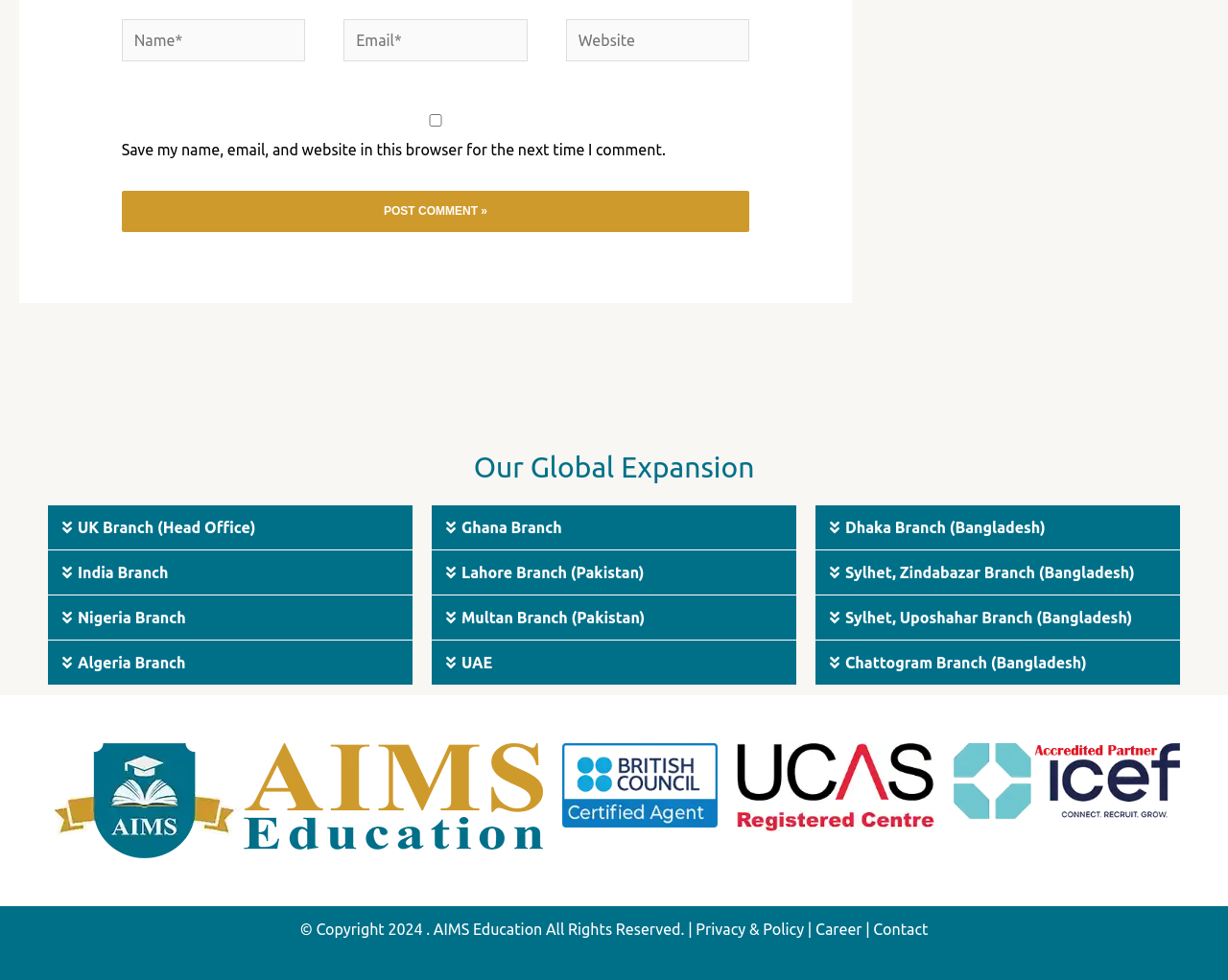What is the purpose of the checkbox?
Please answer the question with a detailed and comprehensive explanation.

The checkbox is labeled 'Save my name, email, and website in this browser for the next time I comment.' This suggests that its purpose is to save the user's comment information for future use.